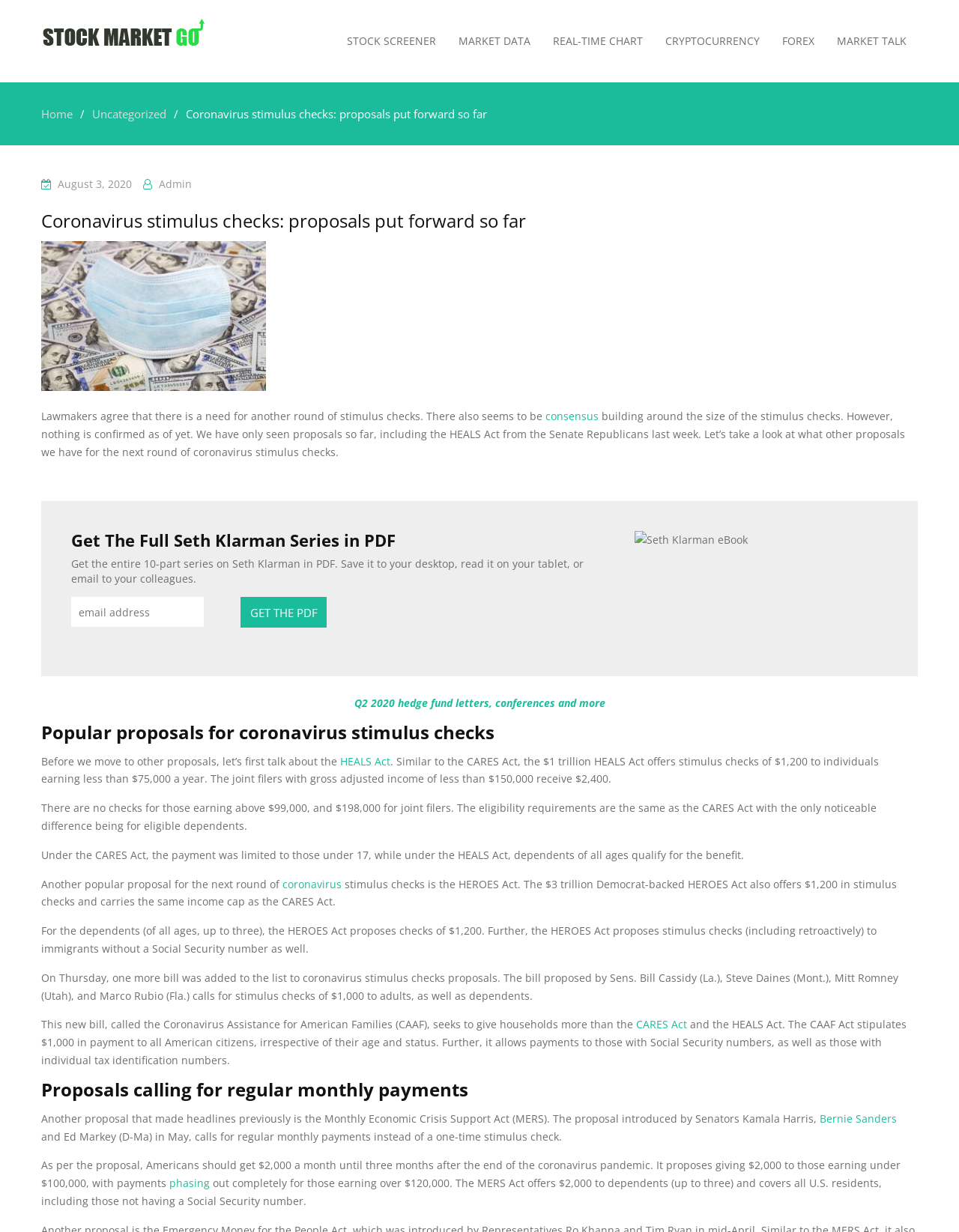Show the bounding box coordinates of the element that should be clicked to complete the task: "Check the Monthly Economic Crisis Support Act".

[0.855, 0.902, 0.935, 0.914]